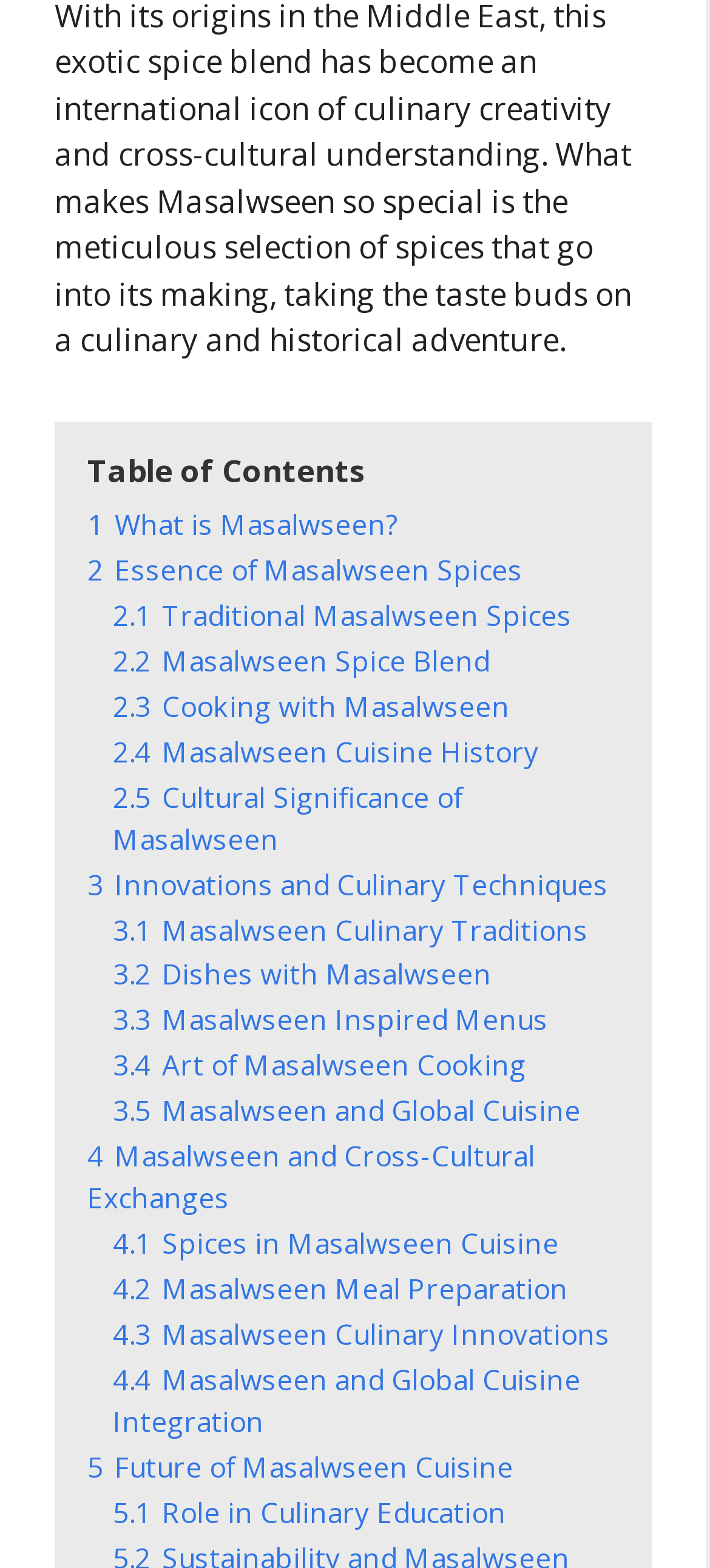Find the bounding box of the UI element described as follows: "2.4 Masalwseen Cuisine History".

[0.159, 0.467, 0.759, 0.491]